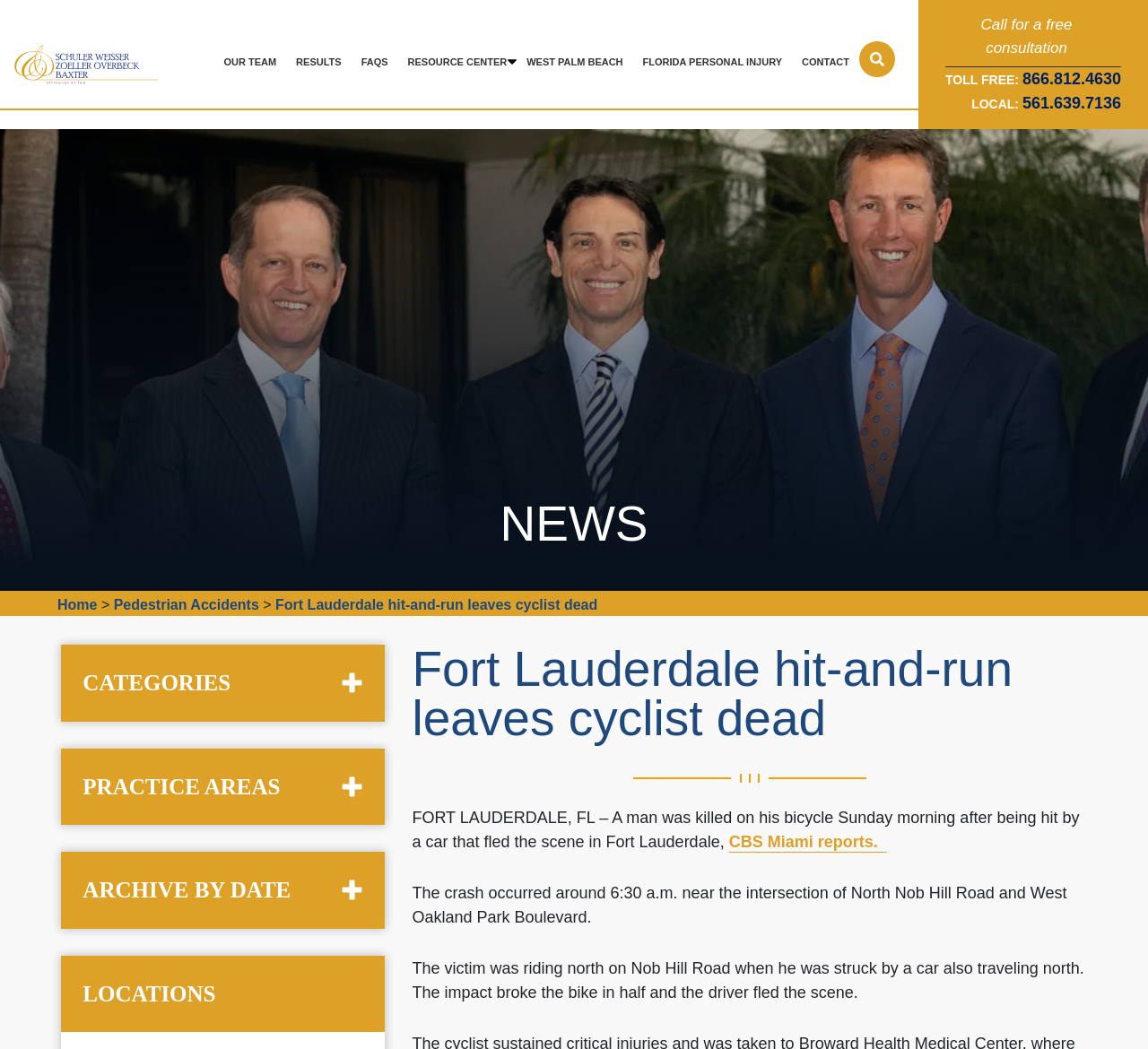Use a single word or phrase to respond to the question:
What time did the accident occur?

6:30 a.m.